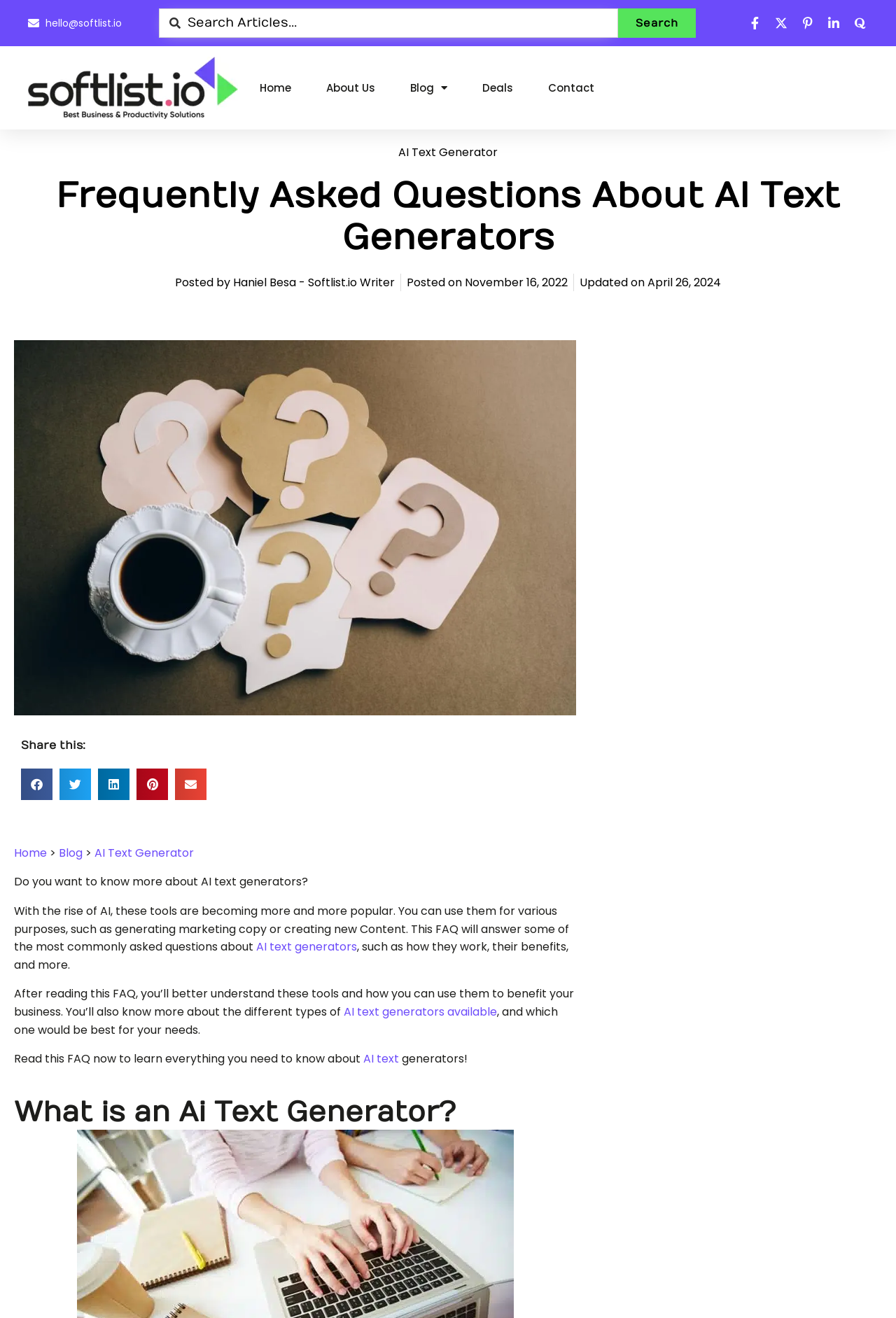Use a single word or phrase to answer the following:
When was this article updated?

April 26, 2024